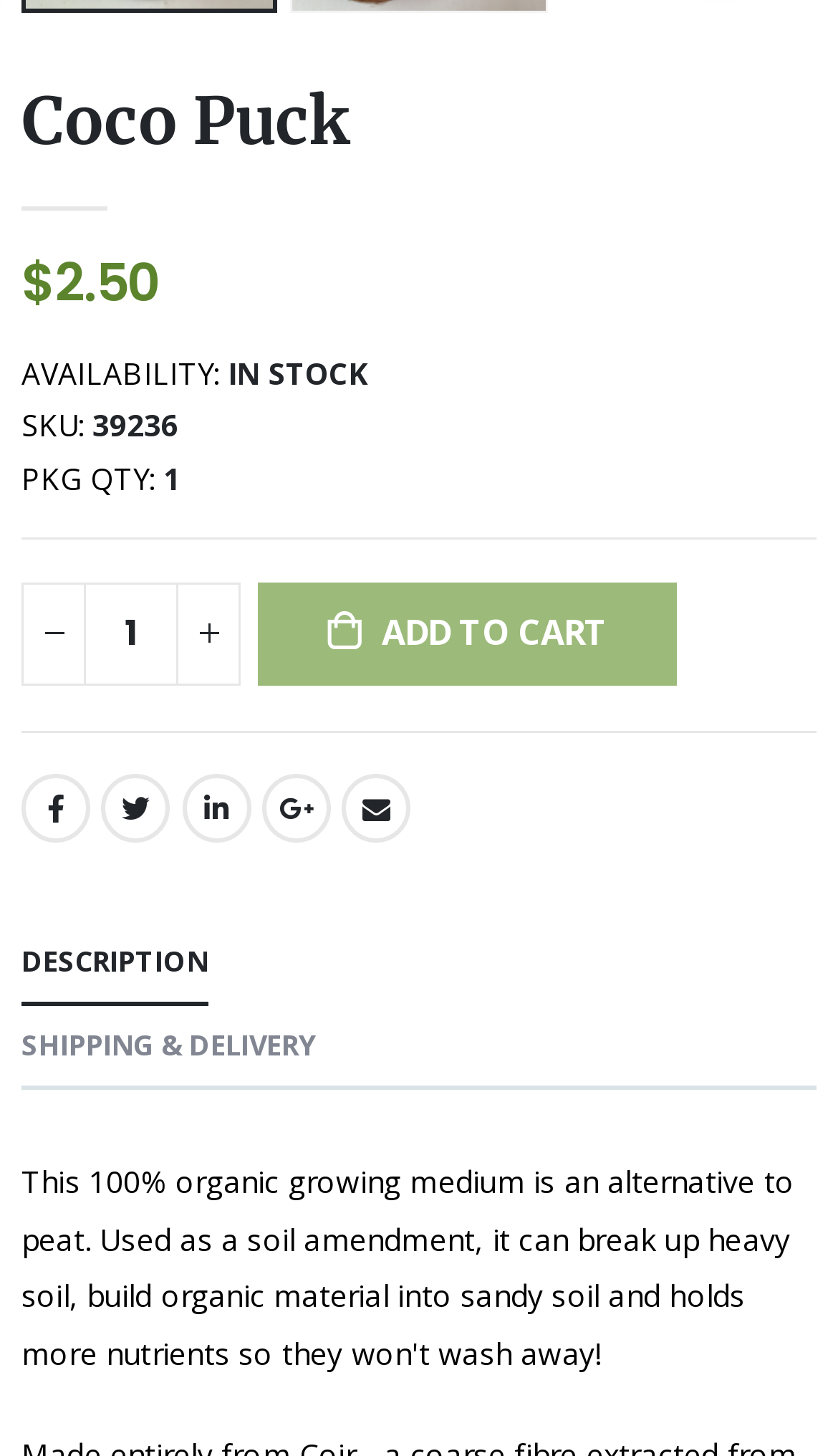Identify the bounding box coordinates for the element you need to click to achieve the following task: "view product description". The coordinates must be four float values ranging from 0 to 1, formatted as [left, top, right, bottom].

[0.026, 0.634, 0.249, 0.691]